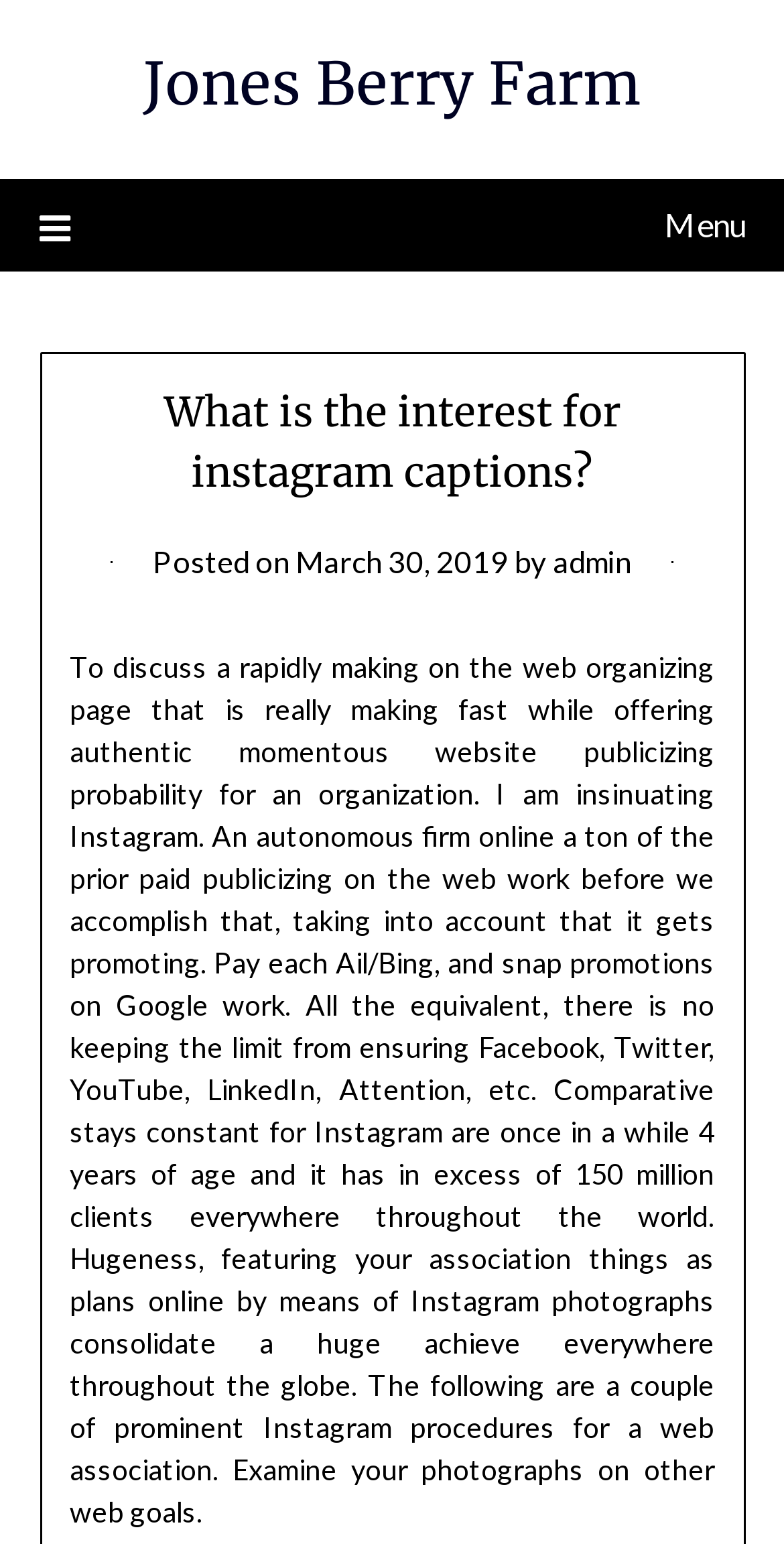What is the topic of the post?
Please interpret the details in the image and answer the question thoroughly.

I found the topic of the post by reading the text content of the webpage, which mentions Instagram as a rapidly growing online organizing page that offers authentic momentous website publicizing probability for an organization.